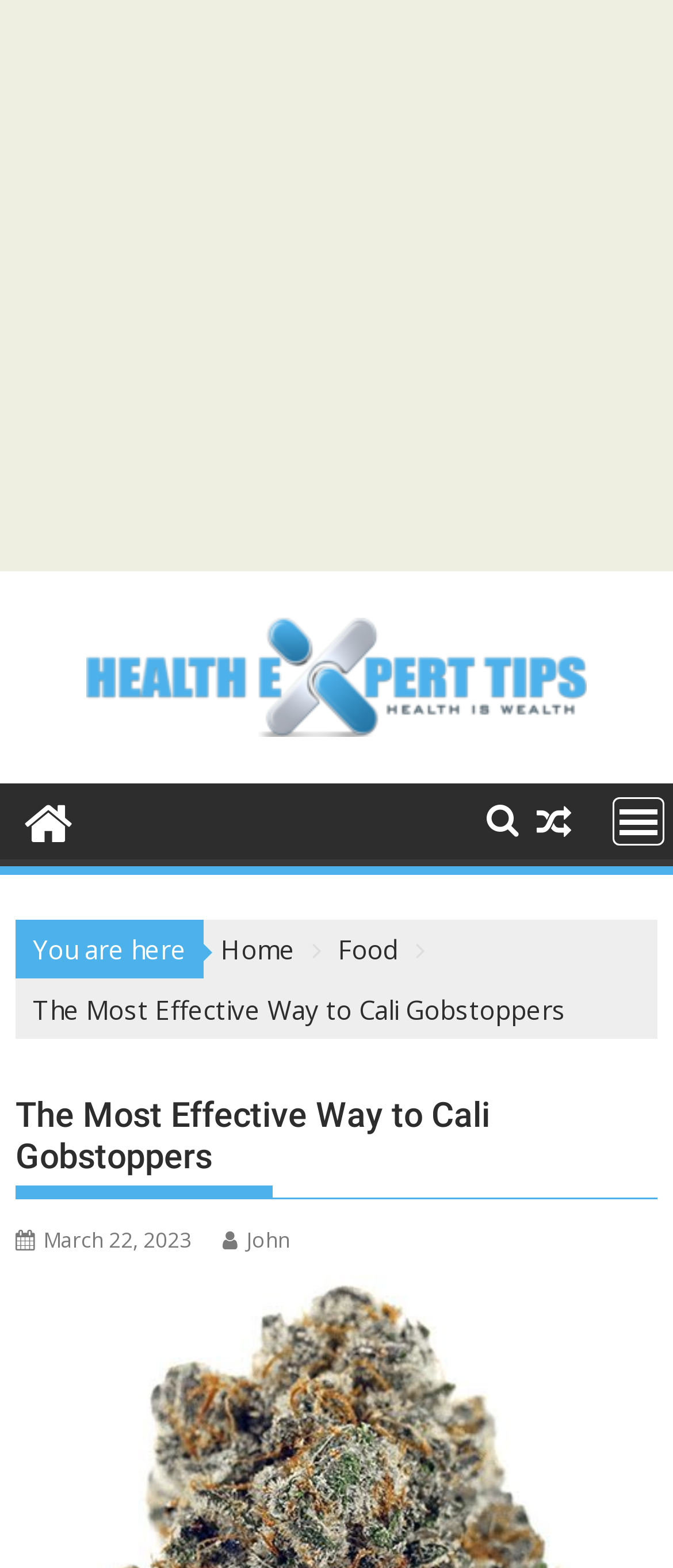What is the purpose of the 'MENU' link?
Provide a short answer using one word or a brief phrase based on the image.

To open a menu